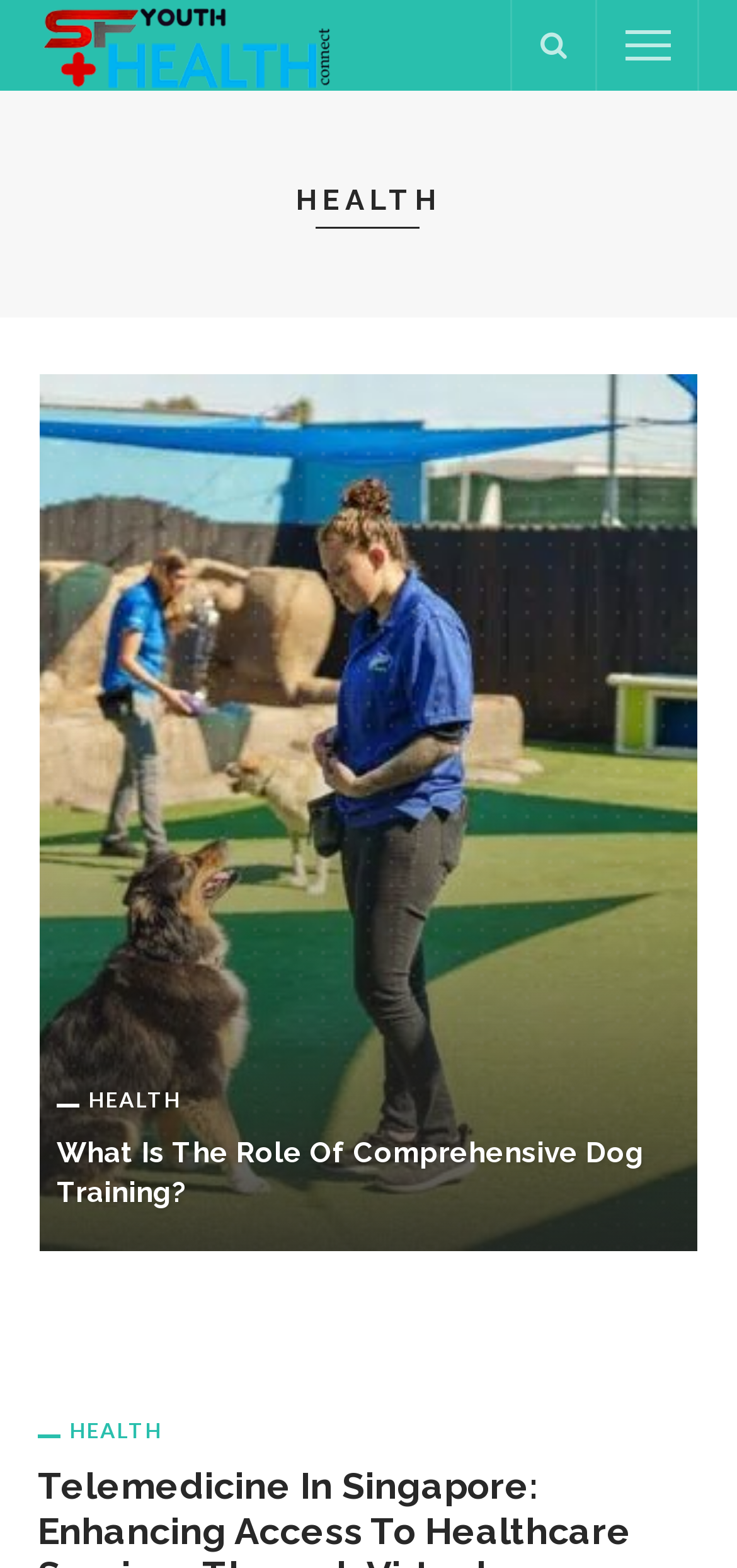Is the image on the top-left corner of the webpage a logo?
Please give a detailed answer to the question using the information shown in the image.

I inferred that the image on the top-left corner of the webpage is a logo because it is a child of the first link element and has the same text as the link, which is a common pattern for logos on webpages.